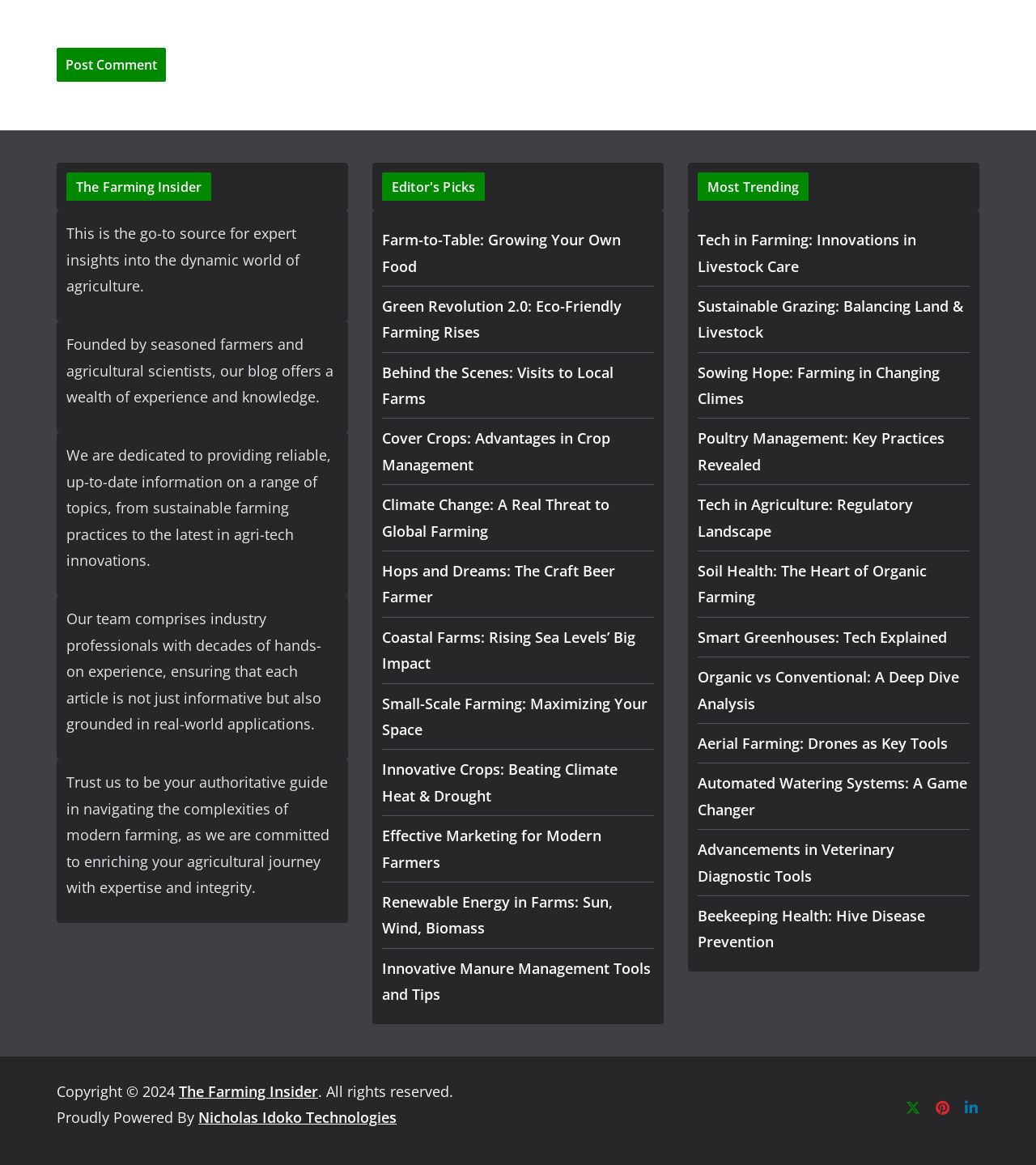Determine the bounding box of the UI element mentioned here: "Beekeeping Health: Hive Disease Prevention". The coordinates must be in the format [left, top, right, bottom] with values ranging from 0 to 1.

[0.673, 0.778, 0.893, 0.817]